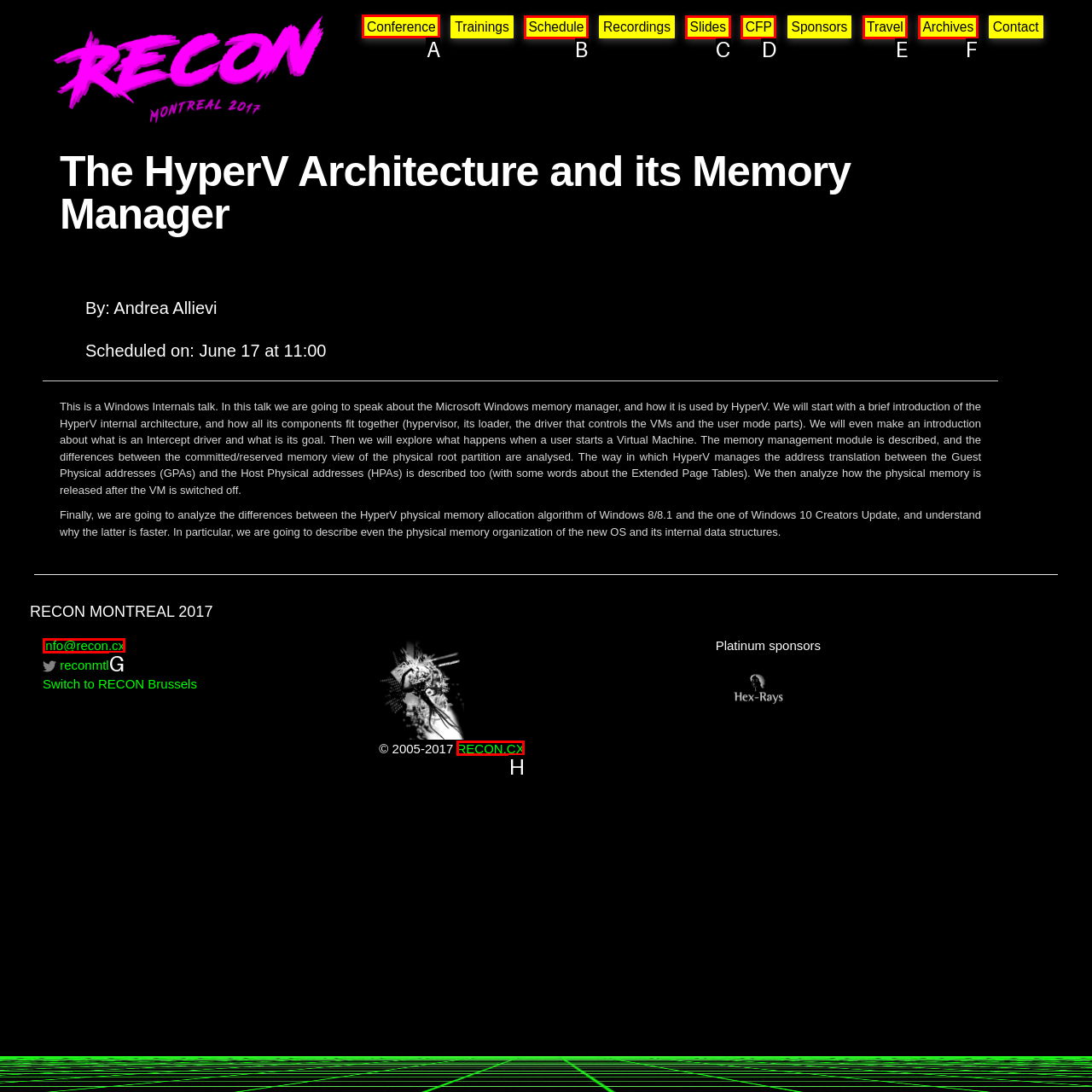Choose the correct UI element to click for this task: Click the Conference link Answer using the letter from the given choices.

A